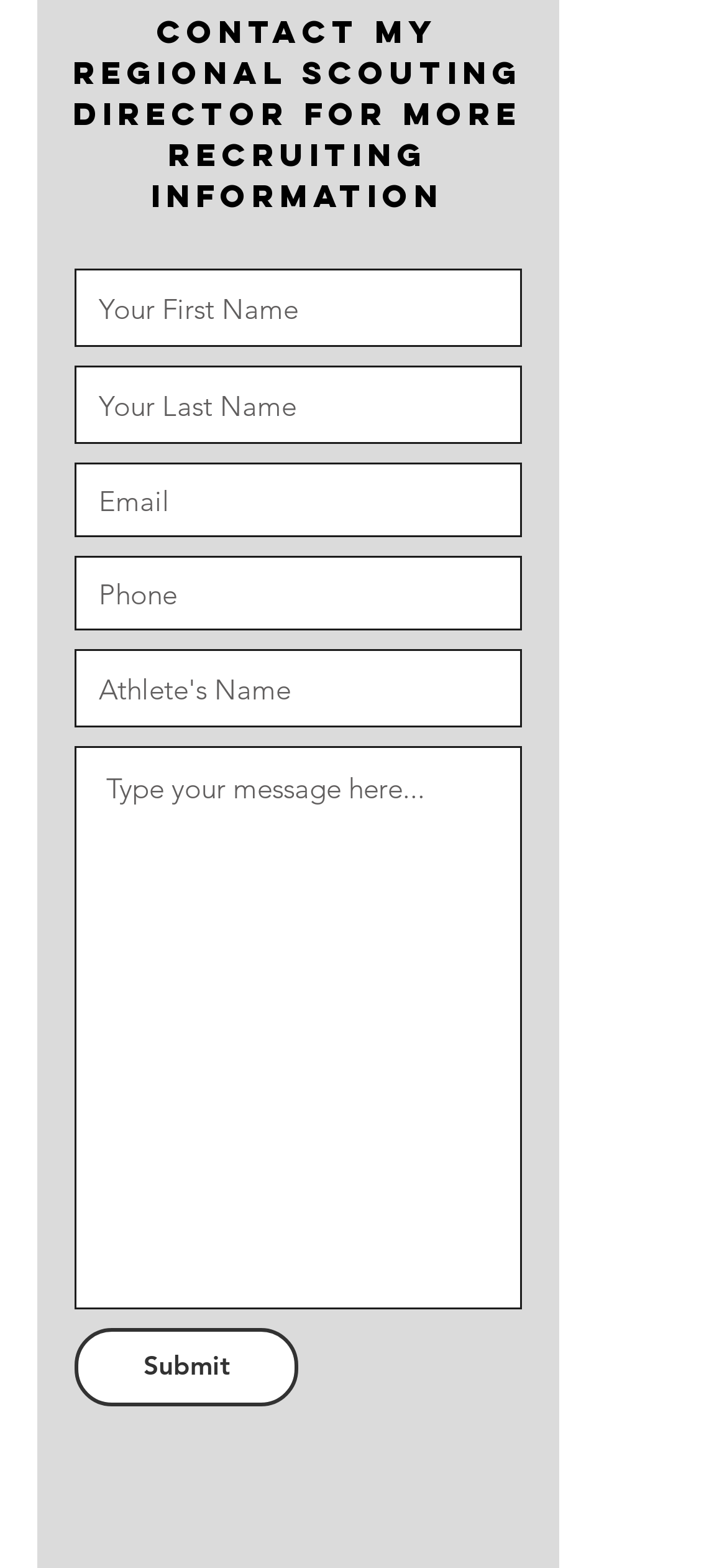What is the function of the button at the bottom?
Using the information from the image, give a concise answer in one word or a short phrase.

To submit the form